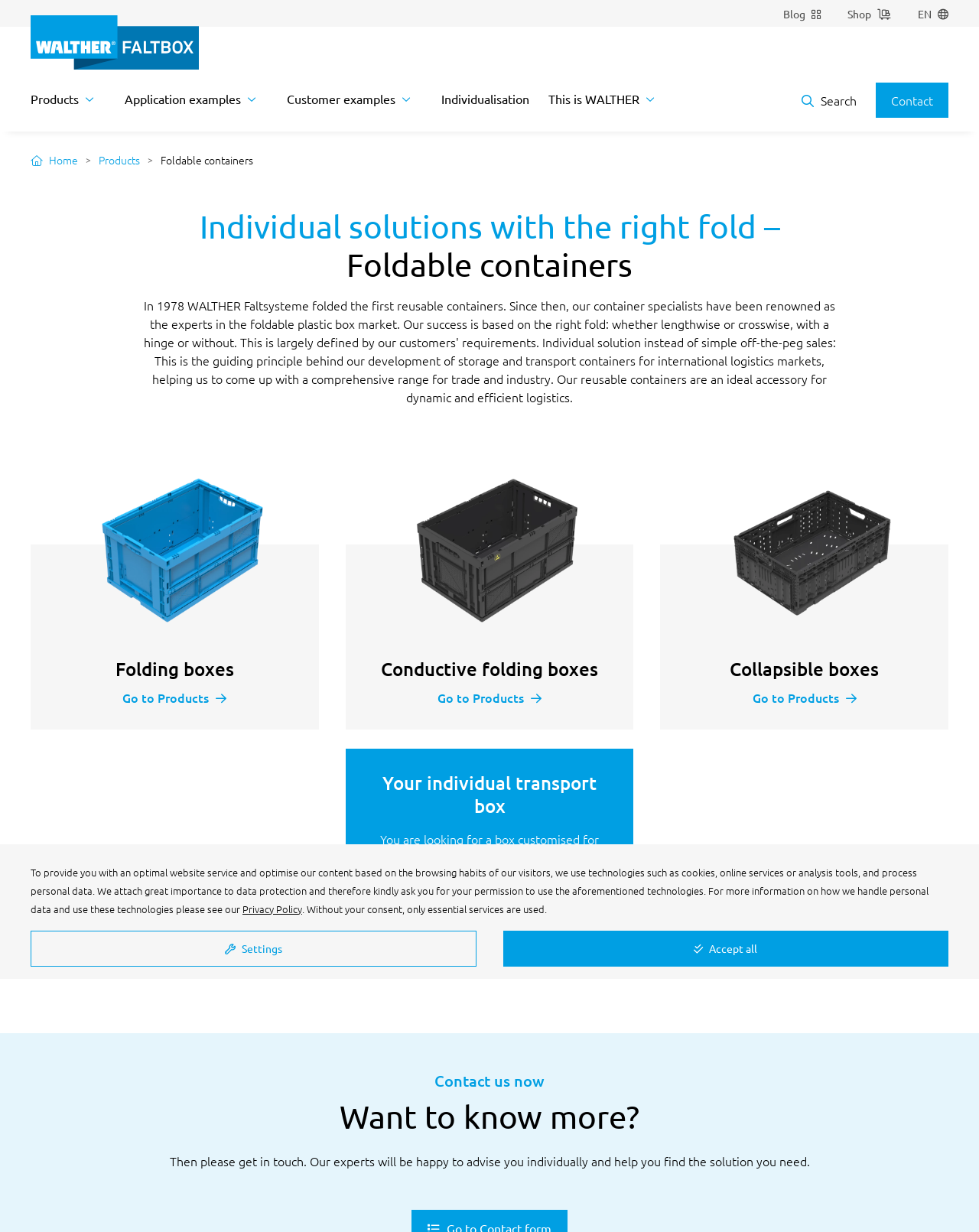Please find the bounding box coordinates of the element that must be clicked to perform the given instruction: "Learn about folding boxes". The coordinates should be four float numbers from 0 to 1, i.e., [left, top, right, bottom].

[0.031, 0.361, 0.326, 0.592]